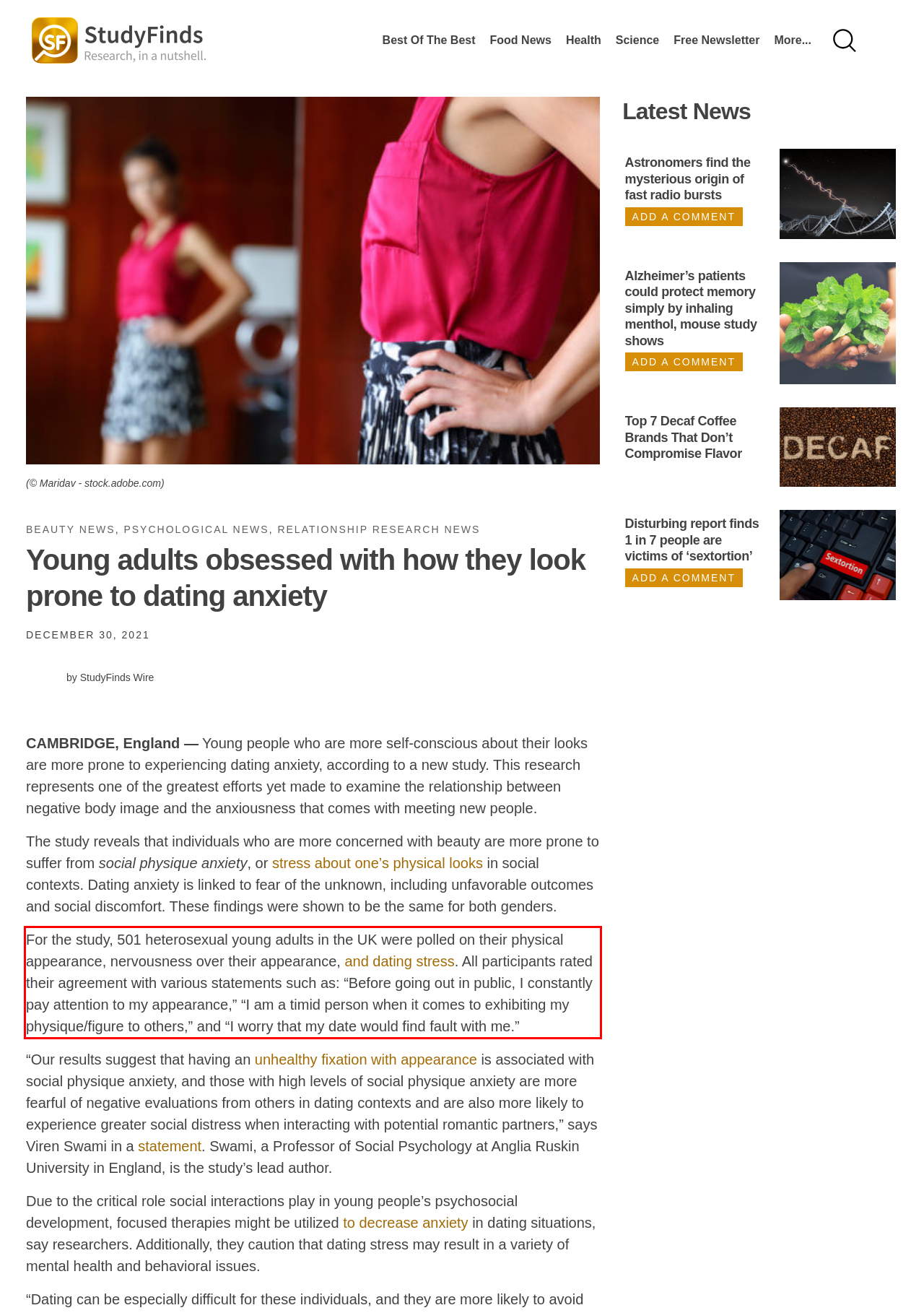Given a webpage screenshot with a red bounding box, perform OCR to read and deliver the text enclosed by the red bounding box.

For the study, 501 heterosexual young adults in the UK were polled on their physical appearance, nervousness over their appearance, and dating stress. All participants rated their agreement with various statements such as: “Before going out in public, I constantly pay attention to my appearance,” “I am a timid person when it comes to exhibiting my physique/figure to others,” and “I worry that my date would find fault with me.”